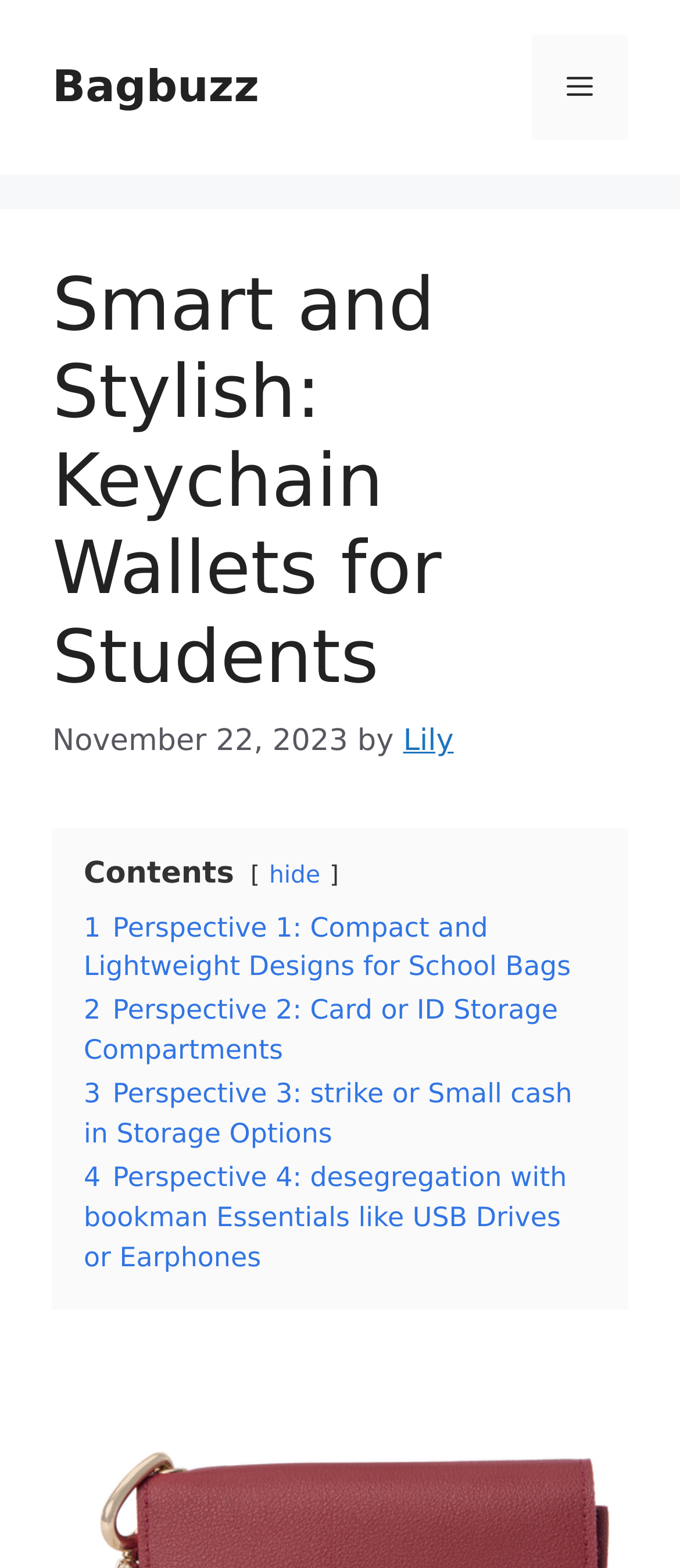Provide a short, one-word or phrase answer to the question below:
What is the date of the article?

November 22, 2023